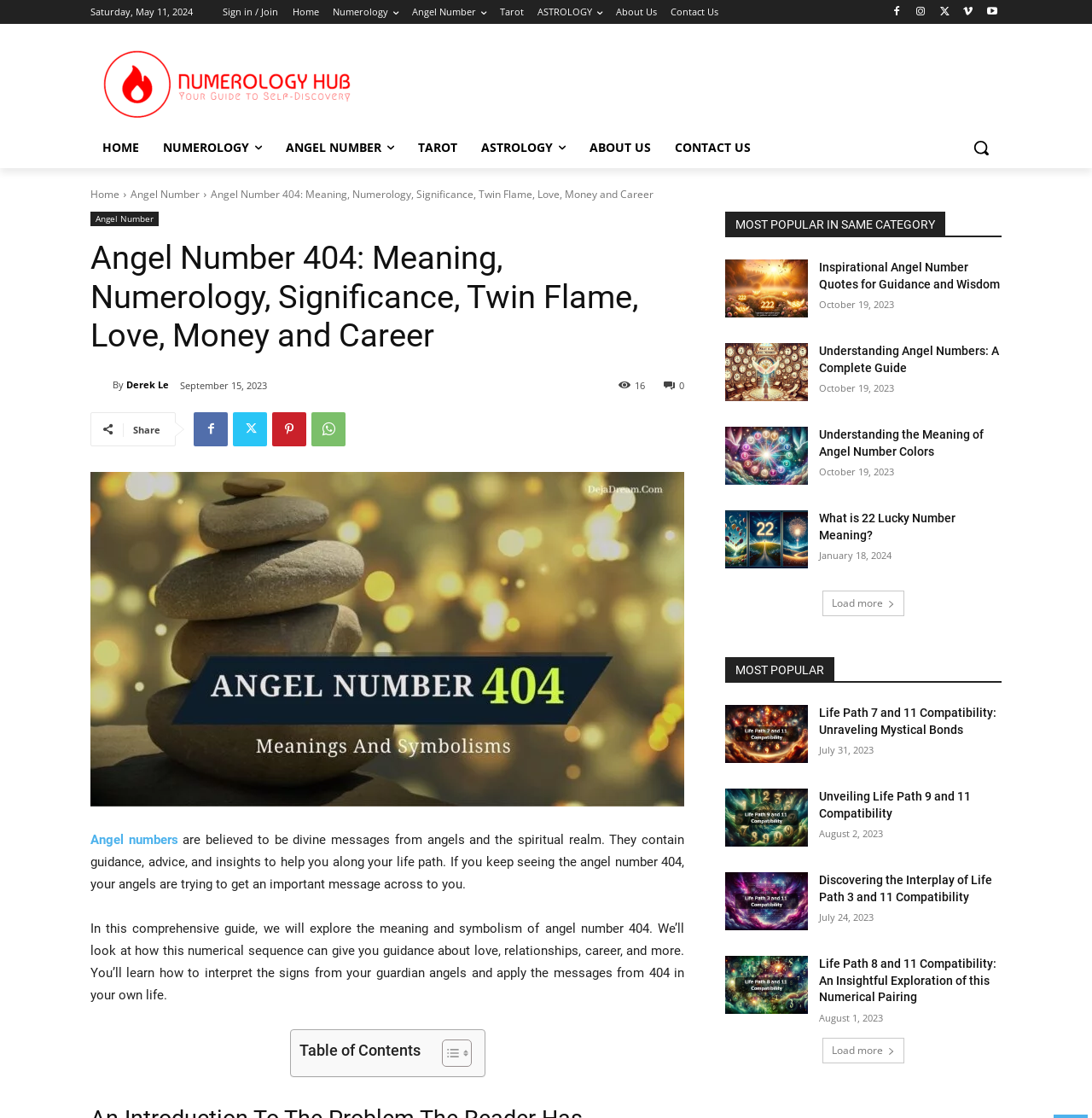Using the webpage screenshot, locate the HTML element that fits the following description and provide its bounding box: "Angel Number".

[0.377, 0.0, 0.445, 0.021]